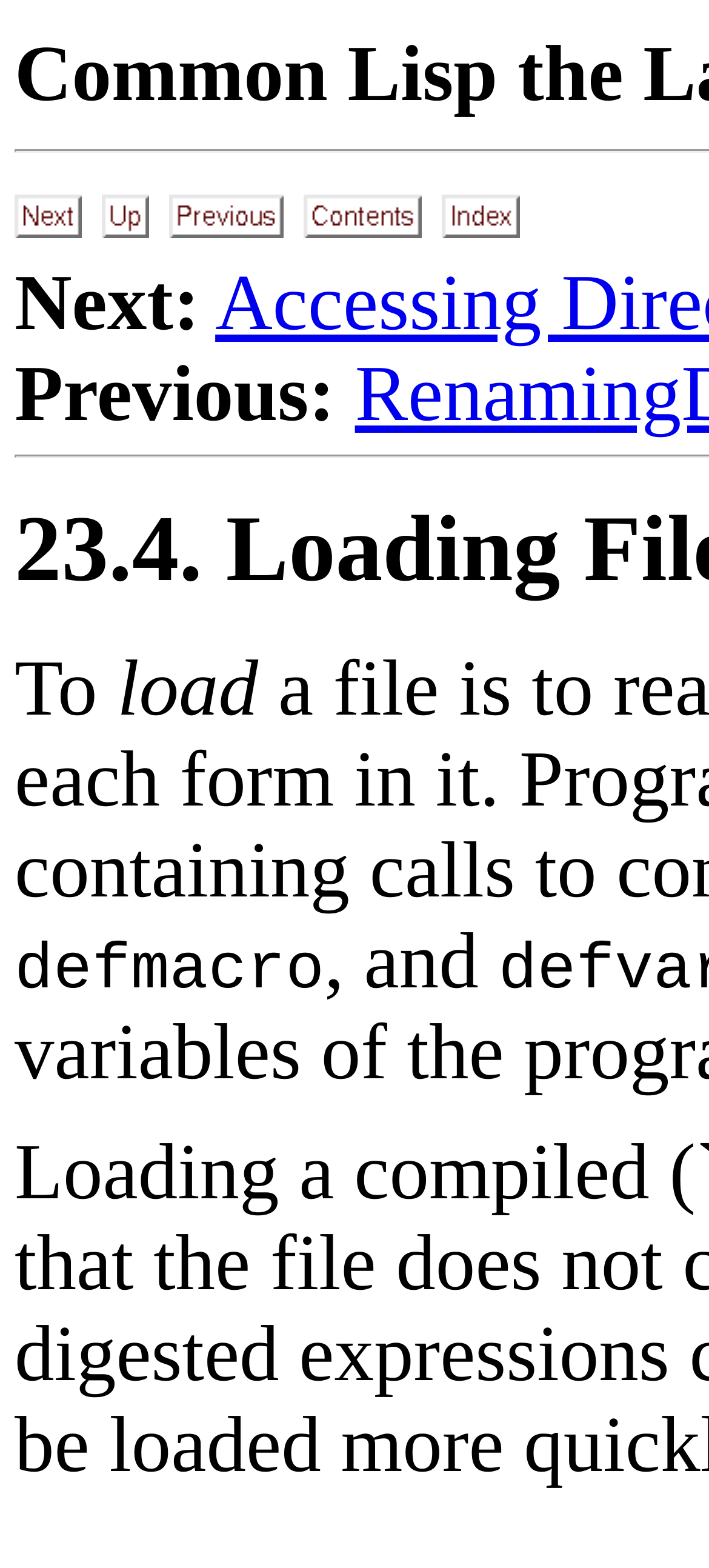Please extract and provide the main headline of the webpage.

23.4. Loading Files